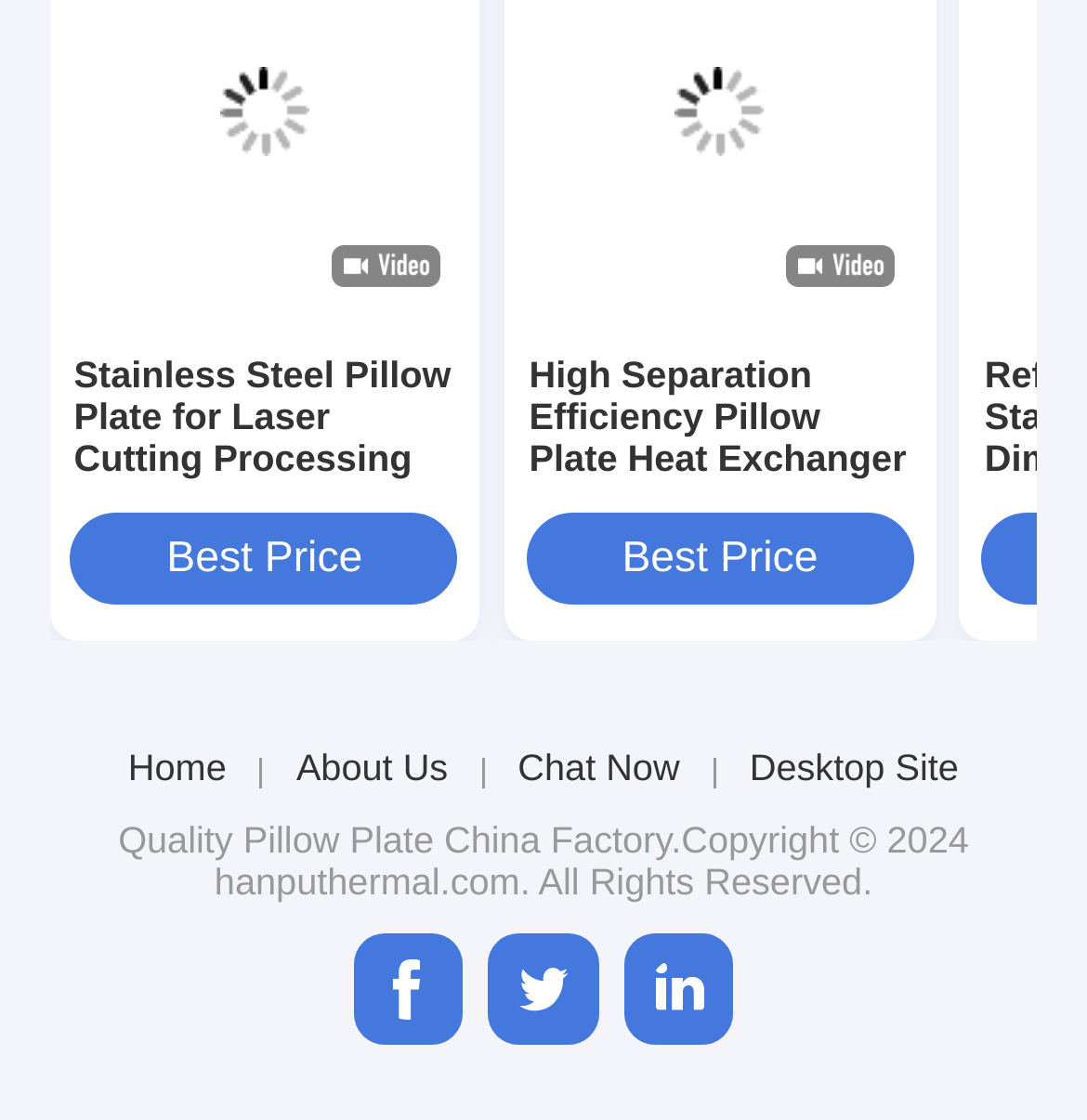Please answer the following question using a single word or phrase: 
What social media platforms does the company have?

facebook, twitter, linkedin